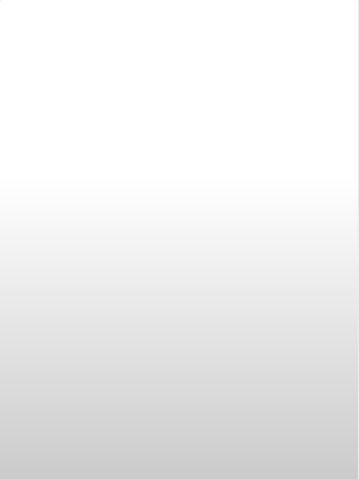Please examine the image and provide a detailed answer to the question: What type of flight is offered by this gift voucher?

The caption states that the voucher serves as a thoughtful gift, offering recipients an opportunity to embark on an exhilarating tandem flight amidst breathtaking alpine scenery, indicating that the type of flight offered by this gift voucher is a tandem flight.